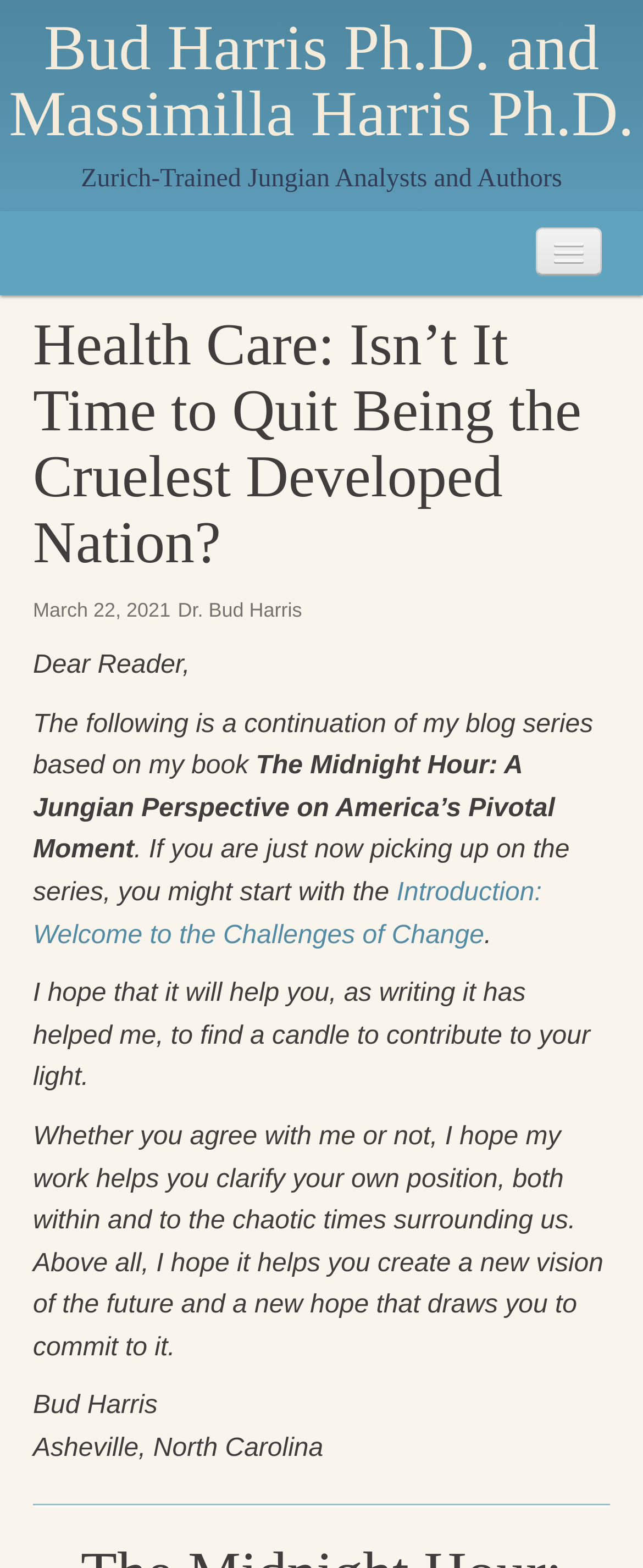What is the date of the article?
Provide a one-word or short-phrase answer based on the image.

March 22, 2021